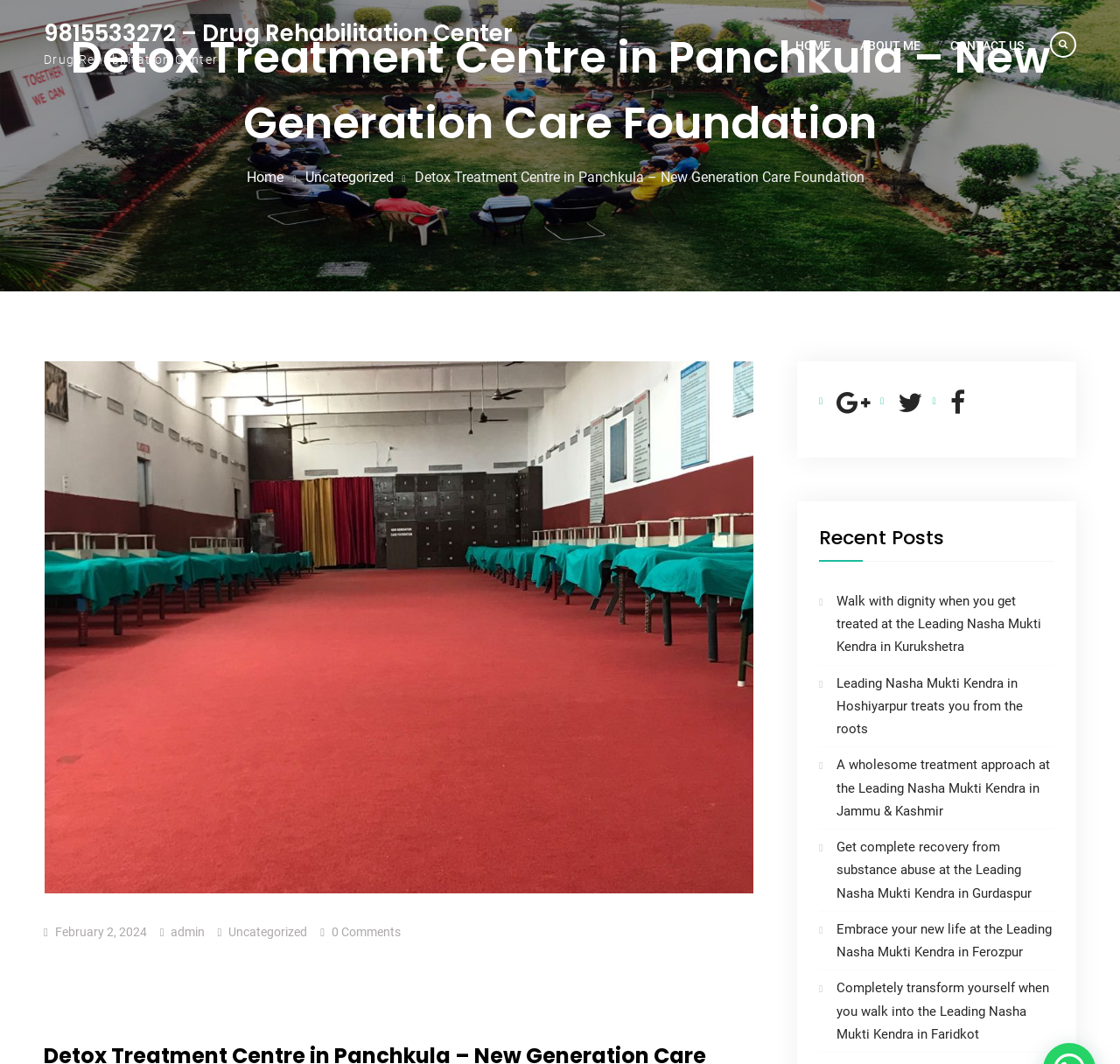What are the recent posts on the webpage?
Refer to the image and give a detailed answer to the query.

The recent posts on the webpage can be found in the section with the heading 'Recent Posts' which contains links to various articles such as 'Walk with dignity when you get treated at the Leading Nasha Mukti Kendra in Kurukshetra', 'Leading Nasha Mukti Kendra in Hoshiyarpur treats you from the roots', etc.